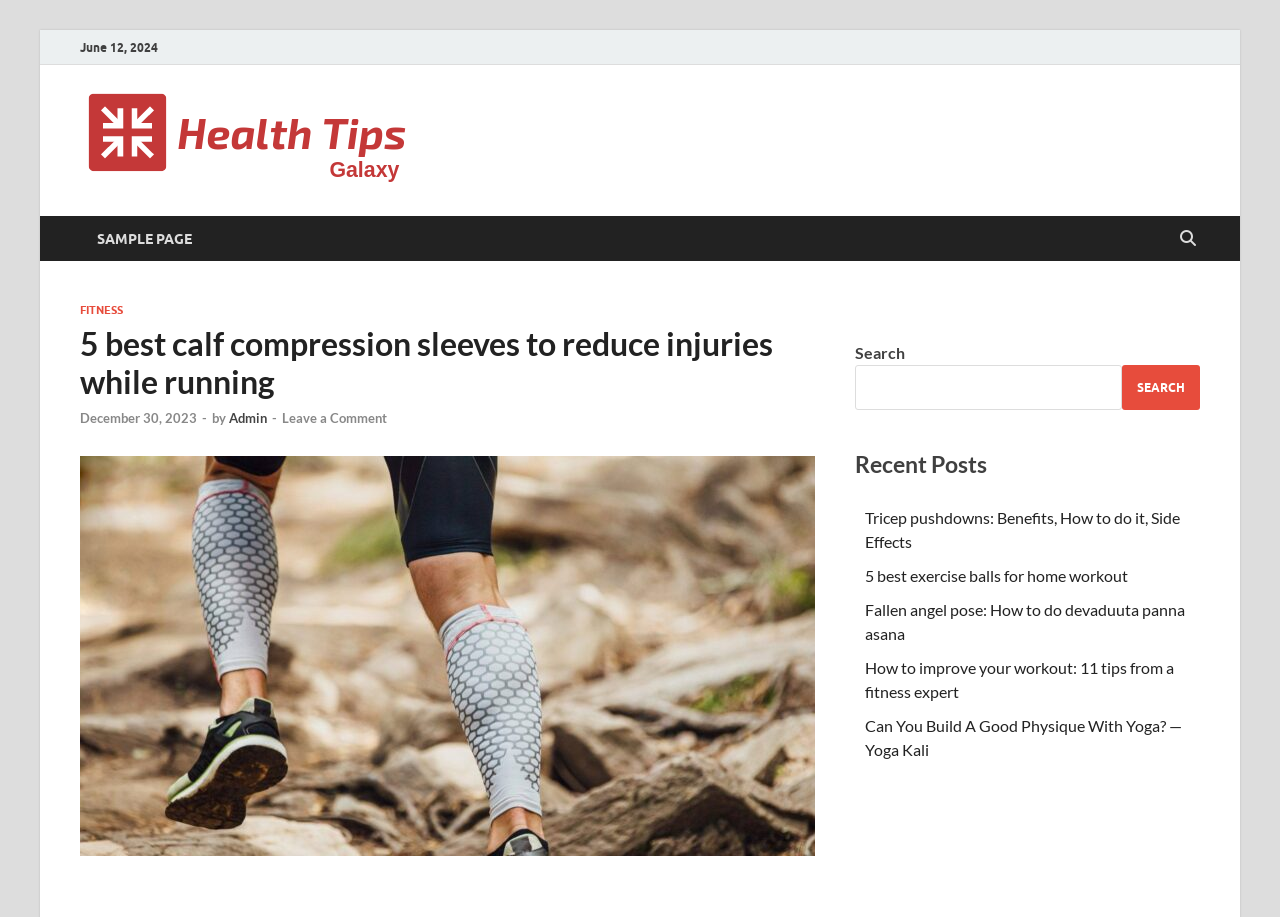Could you indicate the bounding box coordinates of the region to click in order to complete this instruction: "Search for fitness tips".

[0.668, 0.398, 0.877, 0.447]